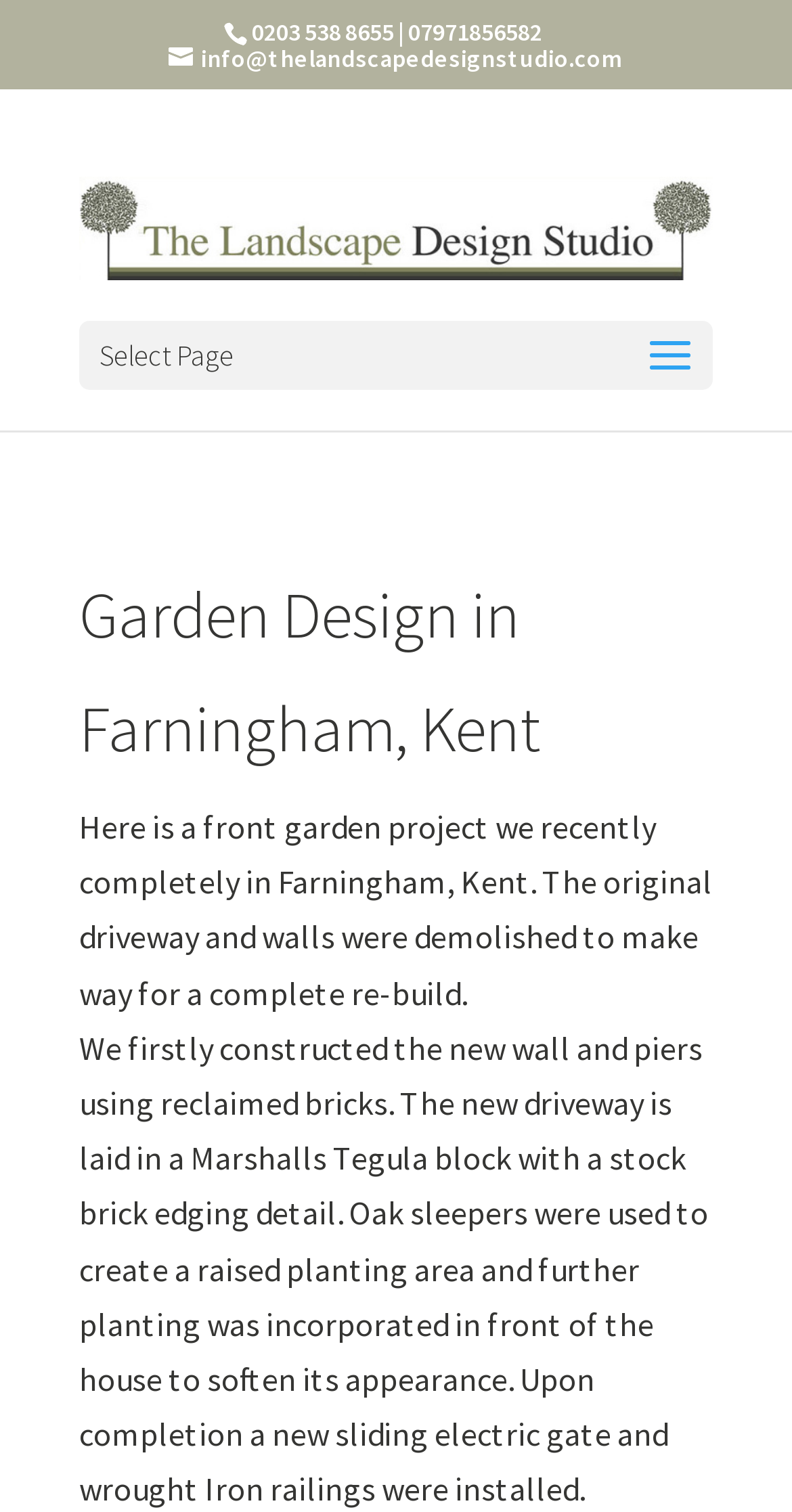Reply to the question with a brief word or phrase: What is the email address on the webpage?

info@thelandscapedesignstudio.com